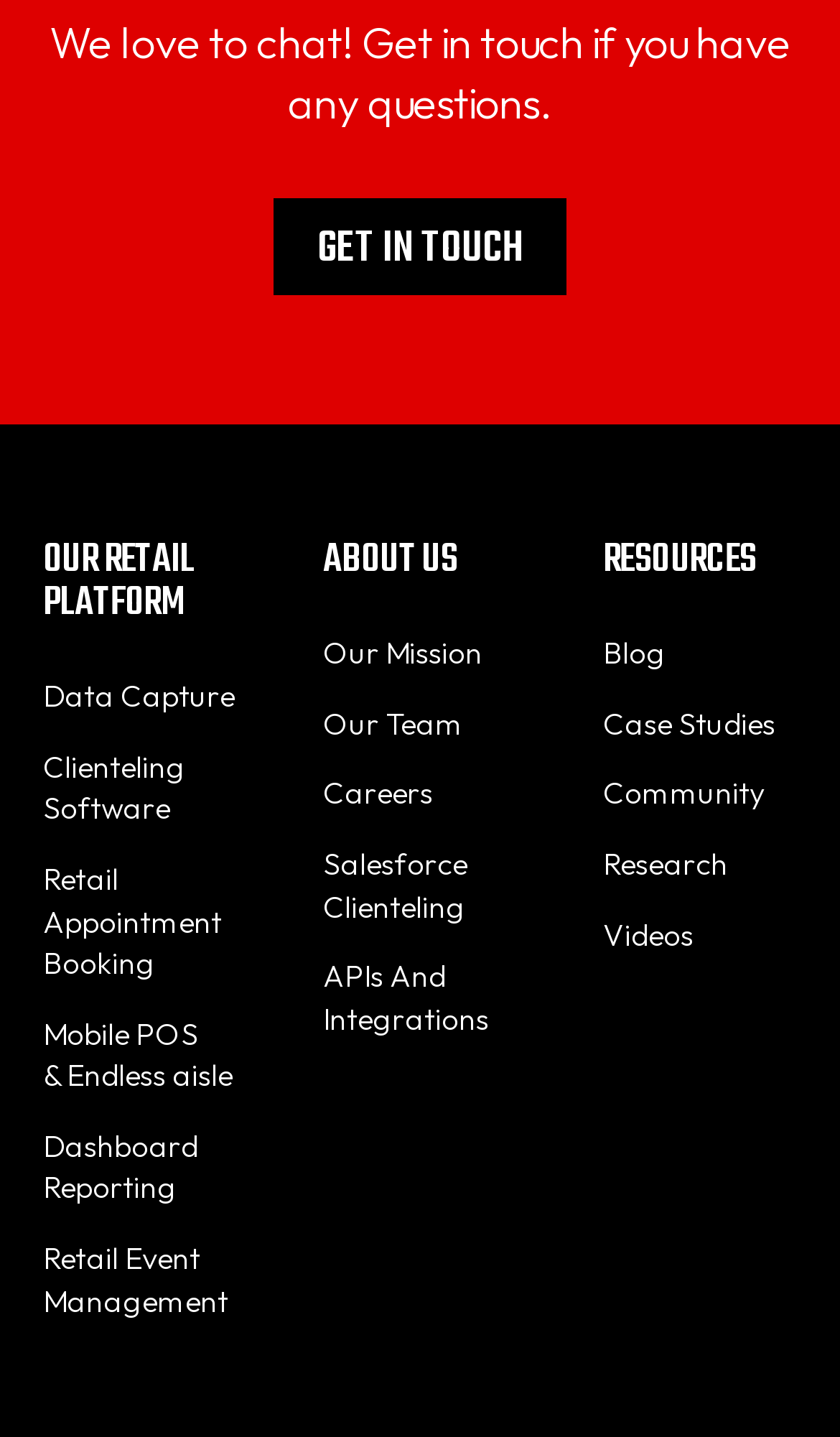Please provide a detailed answer to the question below based on the screenshot: 
Is there a section for careers on the website?

There is a link to 'Careers' under the 'ABOUT US' category, which suggests that the website has a section for career opportunities or job listings.